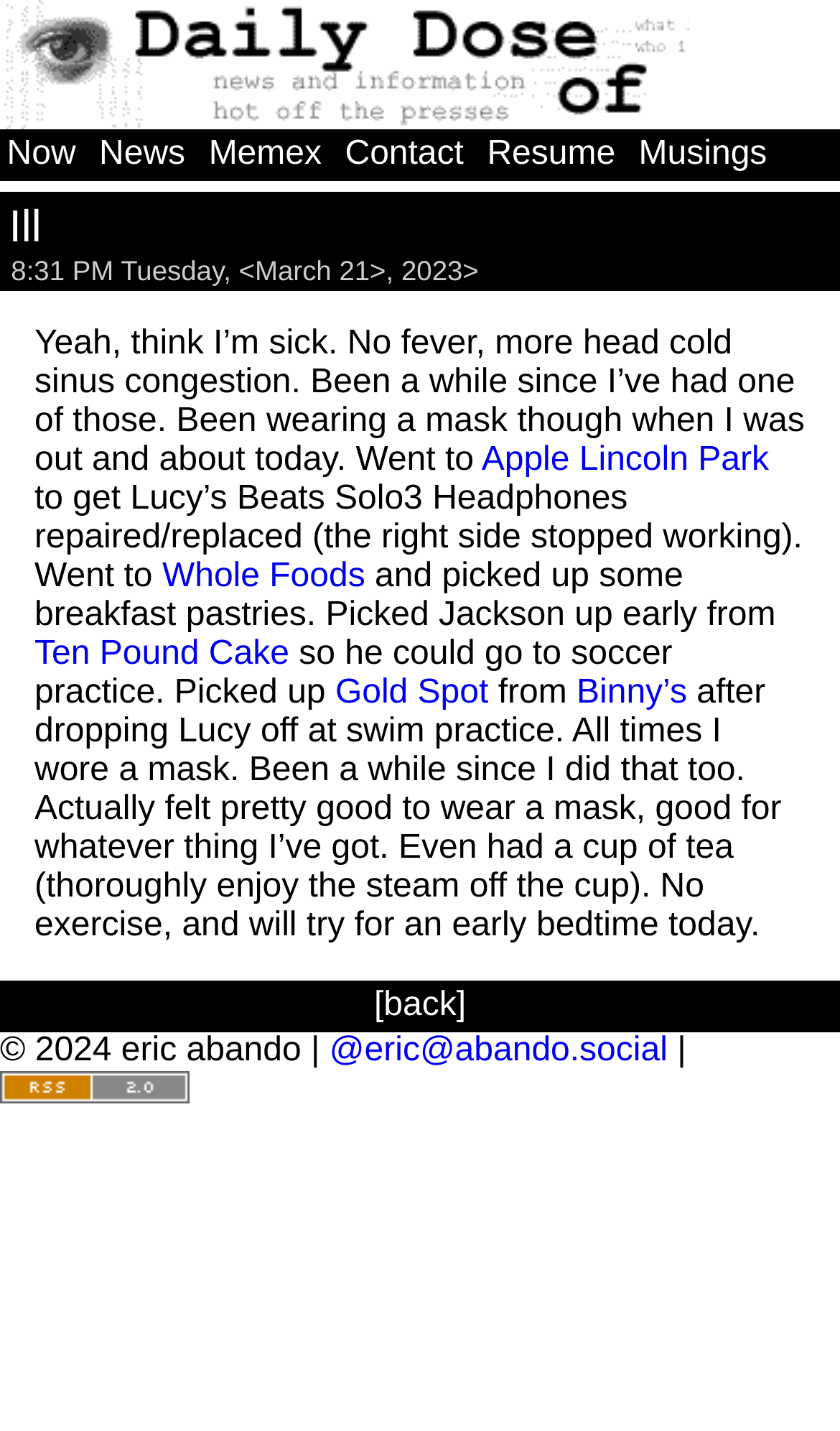Locate the bounding box coordinates of the clickable part needed for the task: "Share the article".

None